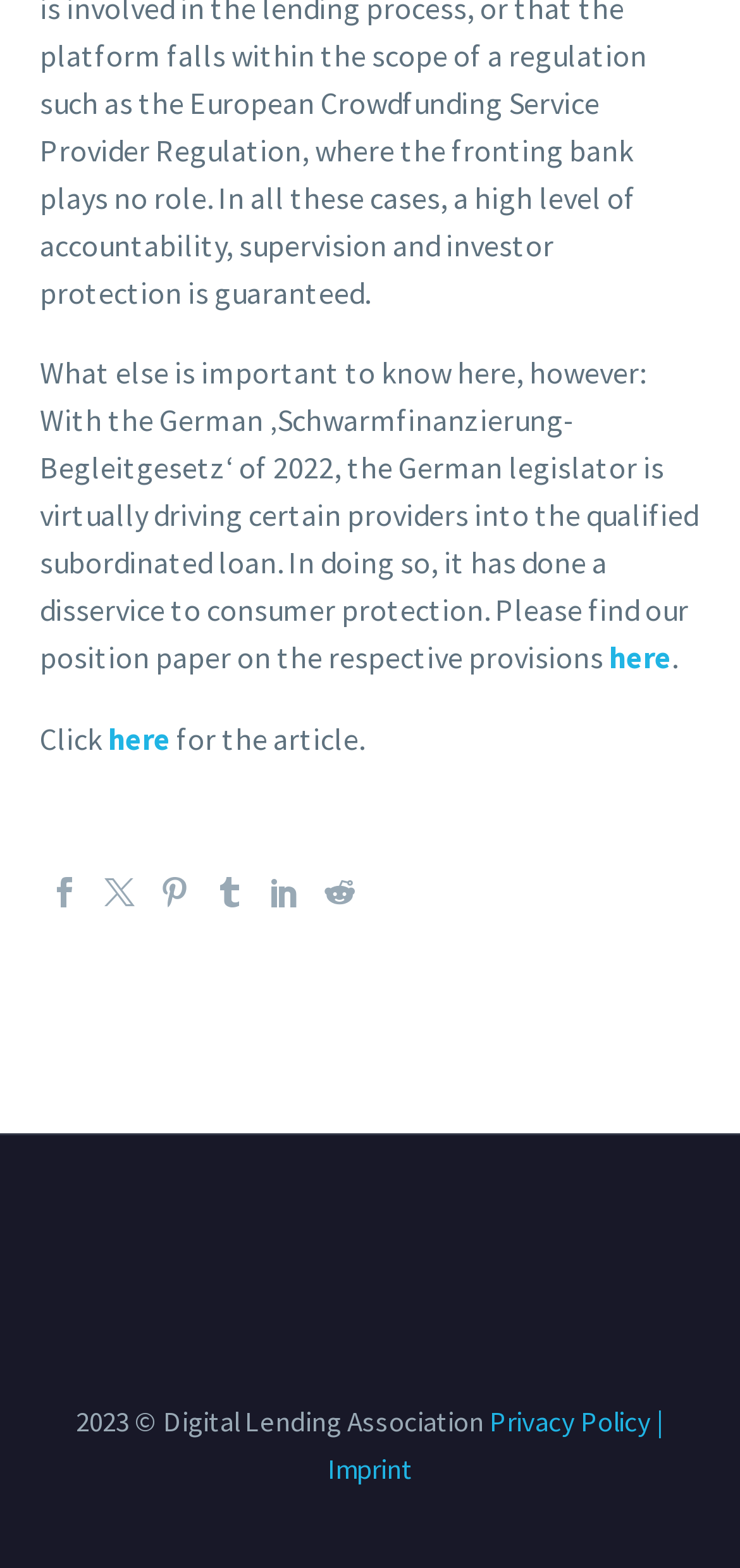Look at the image and write a detailed answer to the question: 
What is the language of the webpage content?

The language of the webpage content can be inferred from the text available on the webpage, which is written in English.